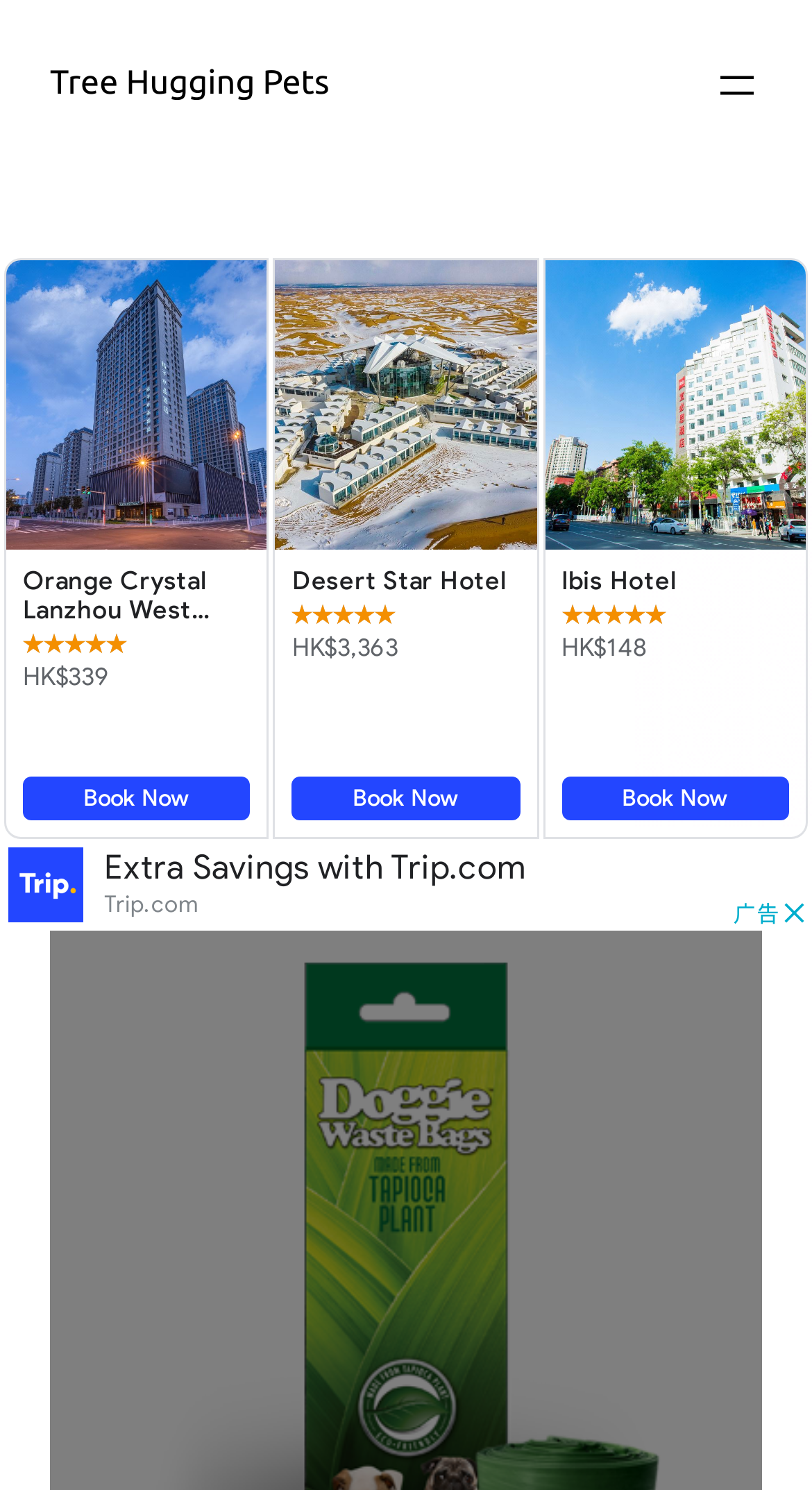Please determine the bounding box coordinates for the element with the description: "Tree Hugging Pets".

[0.062, 0.044, 0.406, 0.069]